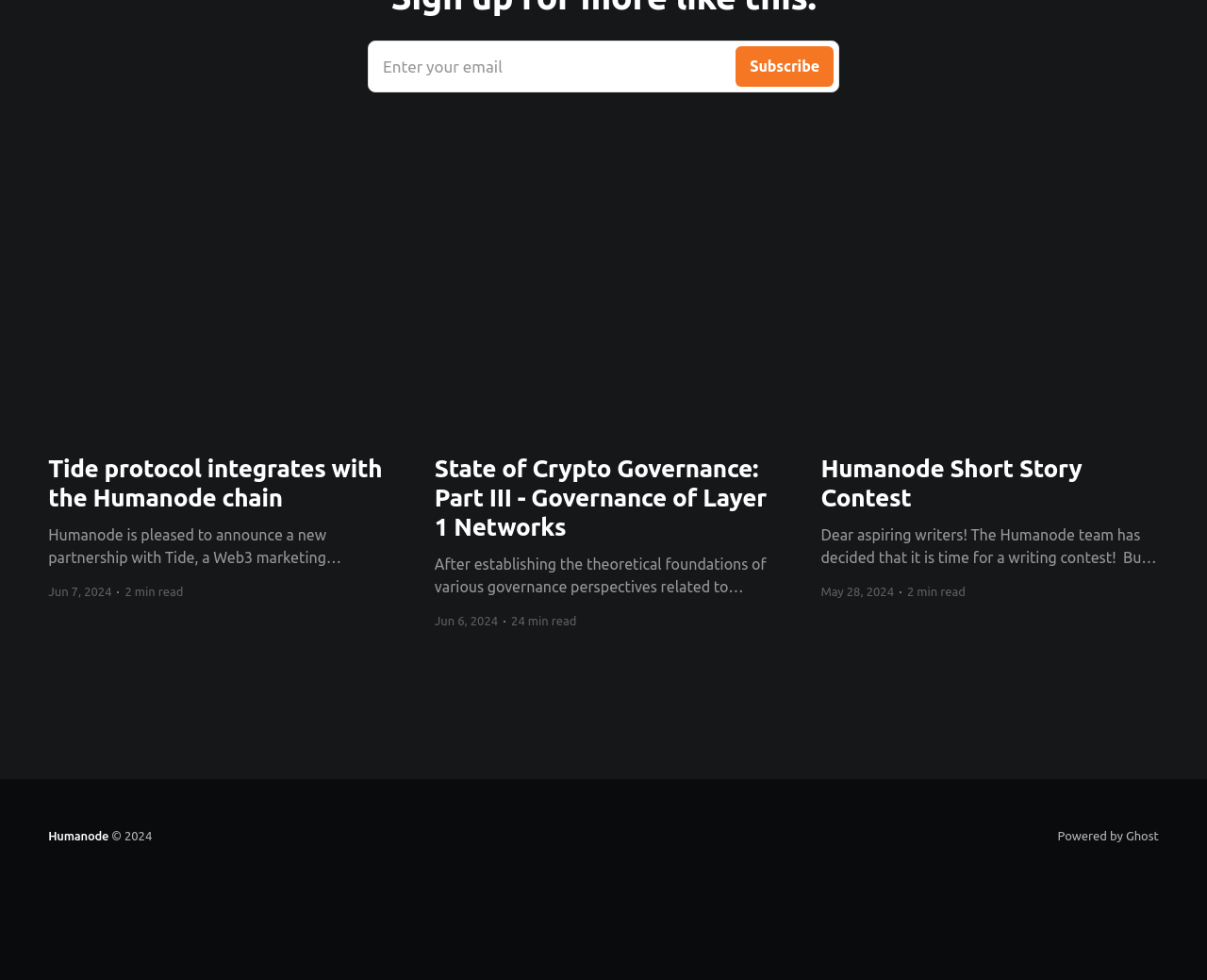Locate the bounding box coordinates of the element that should be clicked to fulfill the instruction: "Call the phone number".

None